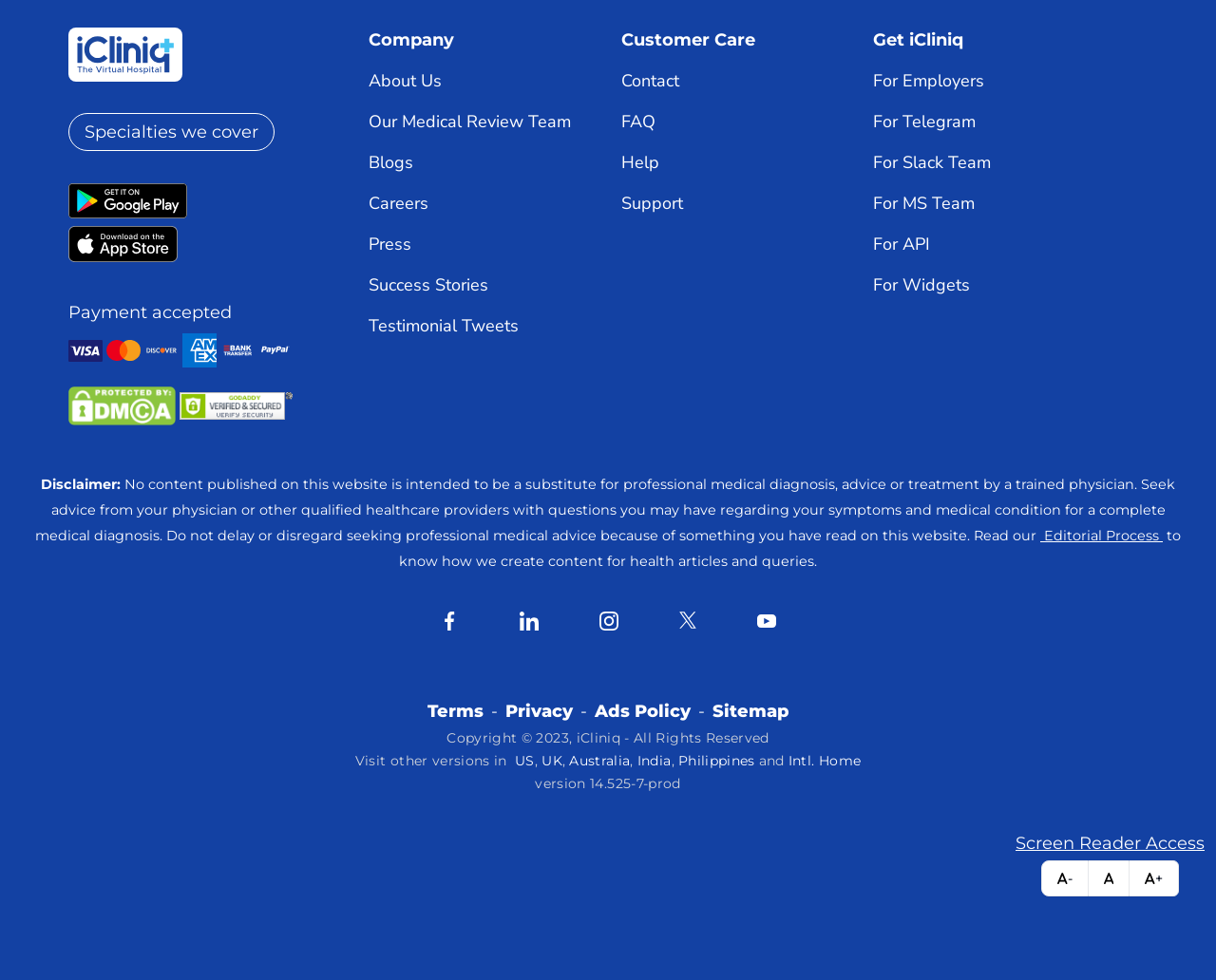Please identify the bounding box coordinates of the region to click in order to complete the task: "Click on the 'About Us' link". The coordinates must be four float numbers between 0 and 1, specified as [left, top, right, bottom].

[0.303, 0.071, 0.364, 0.094]